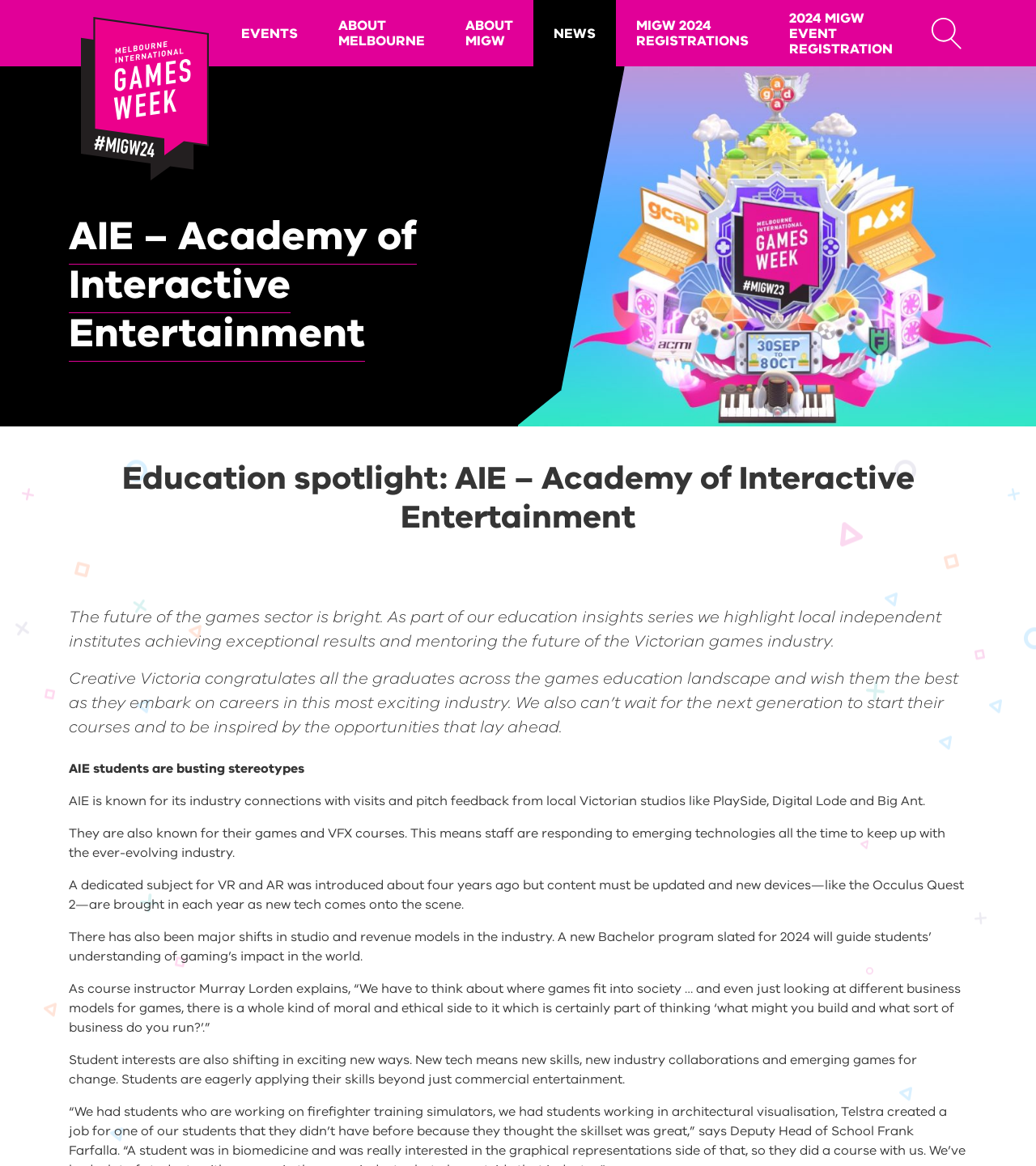Elaborate on the information and visuals displayed on the webpage.

The webpage is about the Academy of Interactive Entertainment (AIE) and its students, who are breaking stereotypes in the gaming industry. At the top of the page, there is a search button on the right side, accompanied by a small image. On the left side, there is a Melbourne Gamesweek logo, which is a link to the Games Week website.

Below the logo, there is a navigation menu with several links, including "EVENTS", "ABOUT MELBOURNE", "ABOUT MIGW", and "NEWS". Each of these links has a sub-menu with additional links, such as "2023 EVENTS", "MIGW CODE OF CONDUCT", and "2024 MIGW STEAM PAGE FESTIVAL REGISTRATION".

The main content of the page is divided into two sections. On the left side, there is a heading "AIE – Academy of Interactive Entertainment" followed by a large image that takes up most of the width of the page. On the right side, there is a series of paragraphs that discuss the achievements and initiatives of AIE students. The text describes how AIE is known for its industry connections, games and VFX courses, and its efforts to keep up with emerging technologies. There are also quotes from course instructors and descriptions of new programs and initiatives, such as a Bachelor program slated for 2024.

Throughout the page, there are a total of 7 images, including the Melbourne Gamesweek logo, the search button image, and the large image on the right side of the page. There are also 15 links, including the navigation menu links and the links within the paragraphs. The overall layout of the page is clean and easy to navigate, with clear headings and concise text.